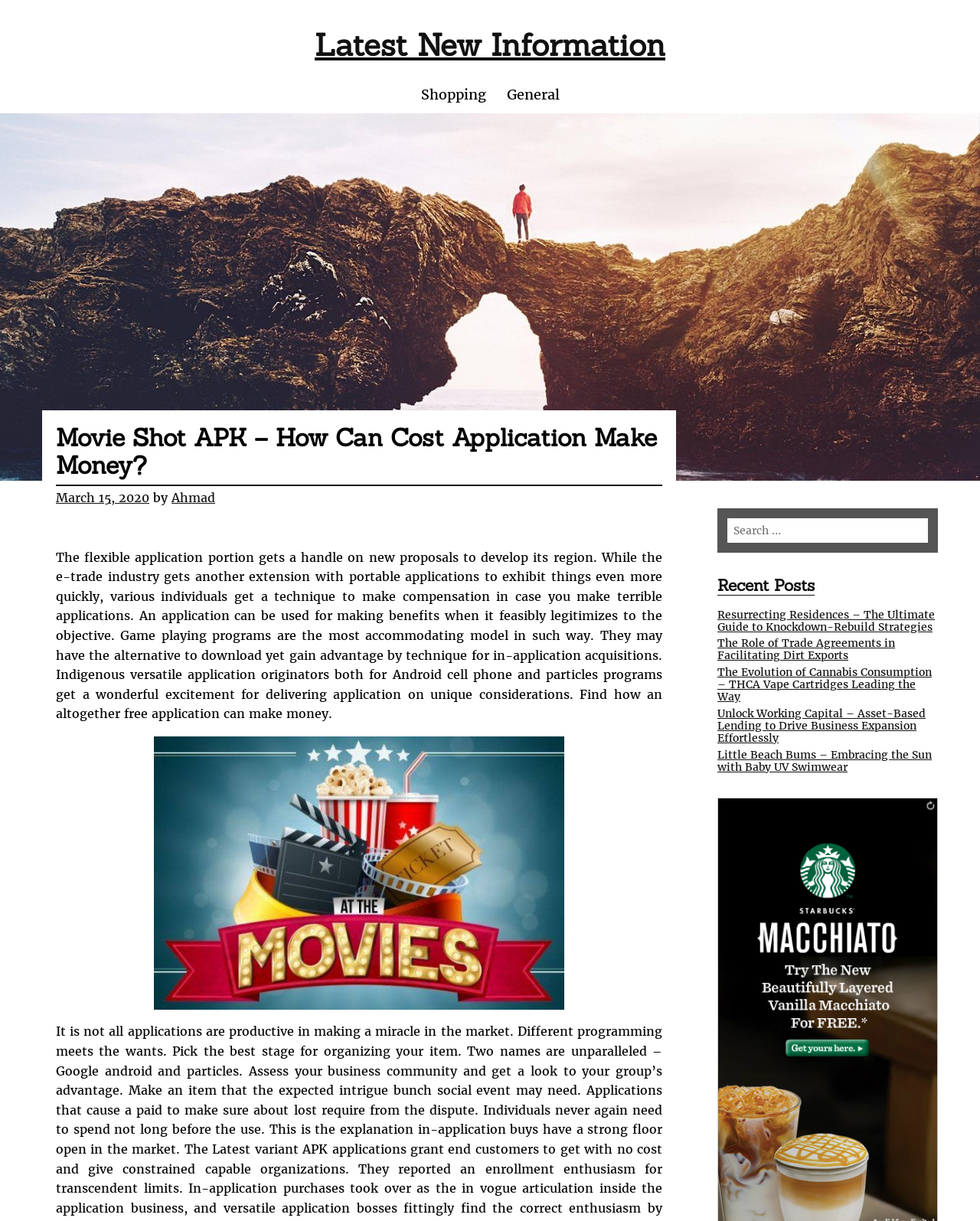Kindly determine the bounding box coordinates of the area that needs to be clicked to fulfill this instruction: "Browse recent posts".

[0.732, 0.472, 0.831, 0.488]